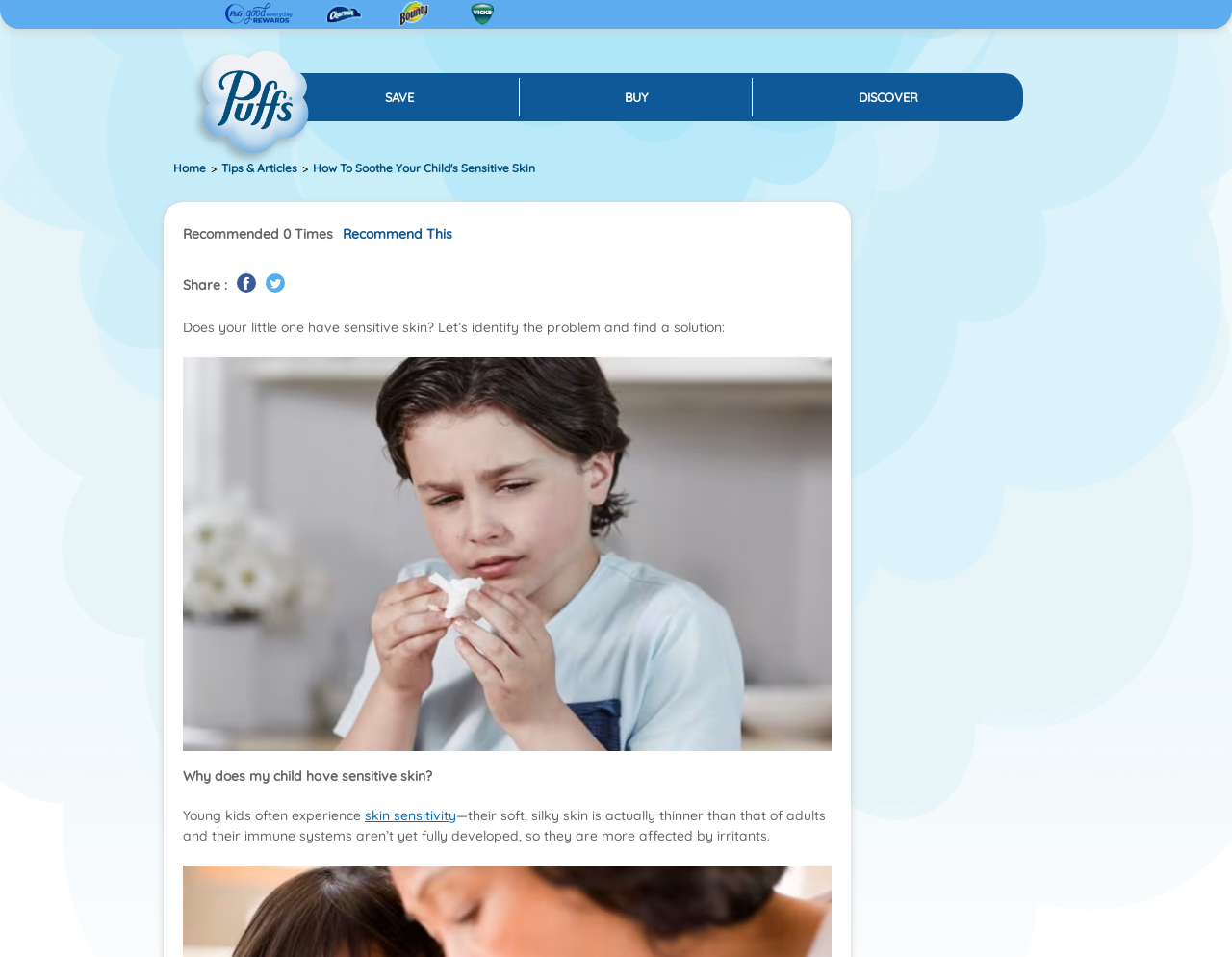Please find the bounding box coordinates of the element that must be clicked to perform the given instruction: "Learn about skin sensitivity". The coordinates should be four float numbers from 0 to 1, i.e., [left, top, right, bottom].

[0.296, 0.843, 0.37, 0.861]